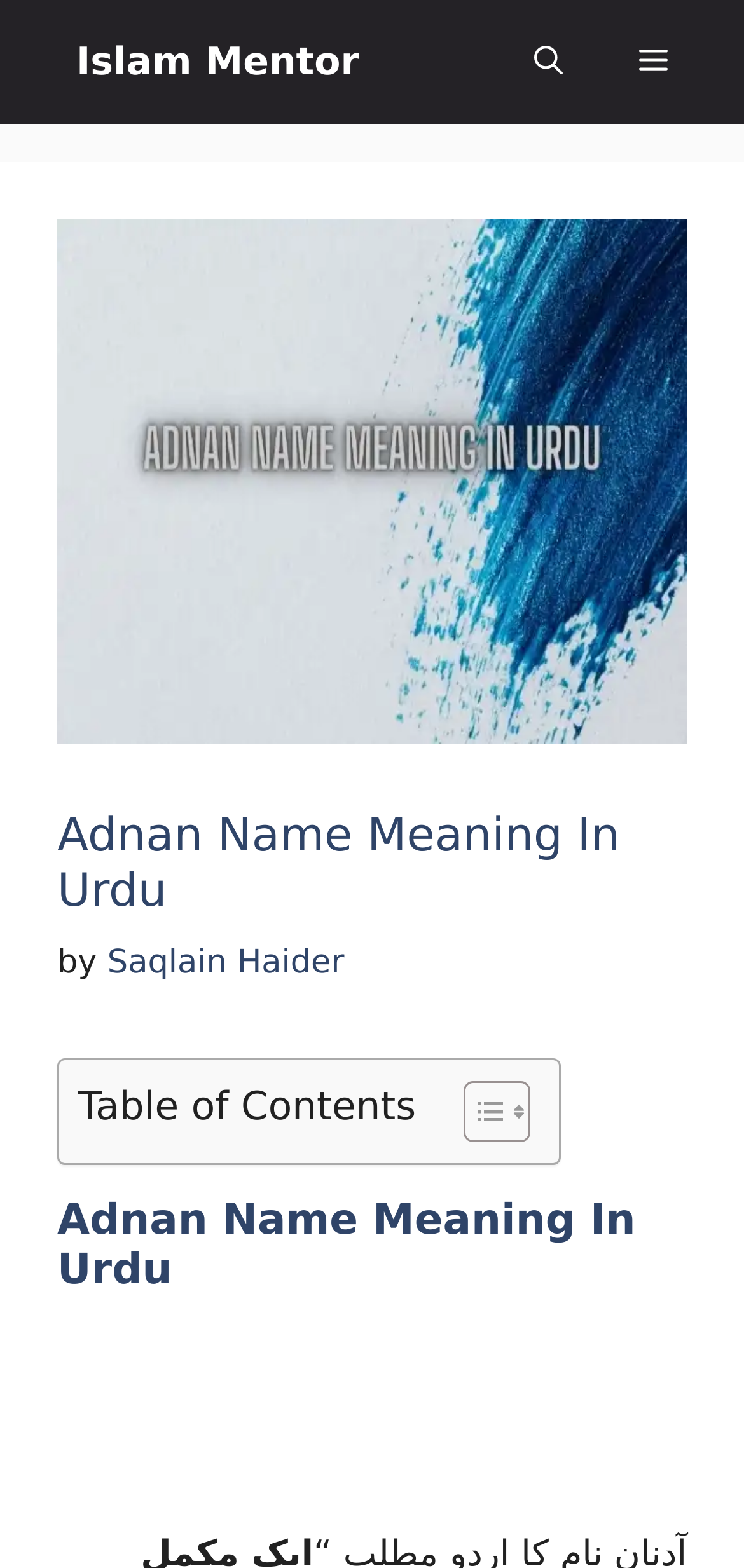Produce an elaborate caption capturing the essence of the webpage.

The webpage is about the meaning of the name "Adnan" in Urdu, with a focus on Islamic context. At the top left, there is a link to "Islam Mentor", and next to it, a button labeled "Menu" that controls a mobile menu. On the top right, there is a button to open a search function.

Below the top navigation, there is a large image with the title "Adnan Name Meaning In Urdu". Underneath the image, there is a header section with a heading that repeats the title, followed by the text "by" and a link to the author, "Saqlain Haider".

The main content area is divided into sections, with a table of contents on the left side. The table of contents has a heading and a toggle button to expand or collapse it. The toggle button is accompanied by two small icons.

On the right side of the table of contents, there is a main heading that again repeats the title "Adnan Name Meaning In Urdu". The rest of the page likely contains the actual content about the meaning of the name "Adnan" in Urdu, but the details are not provided in the accessibility tree.